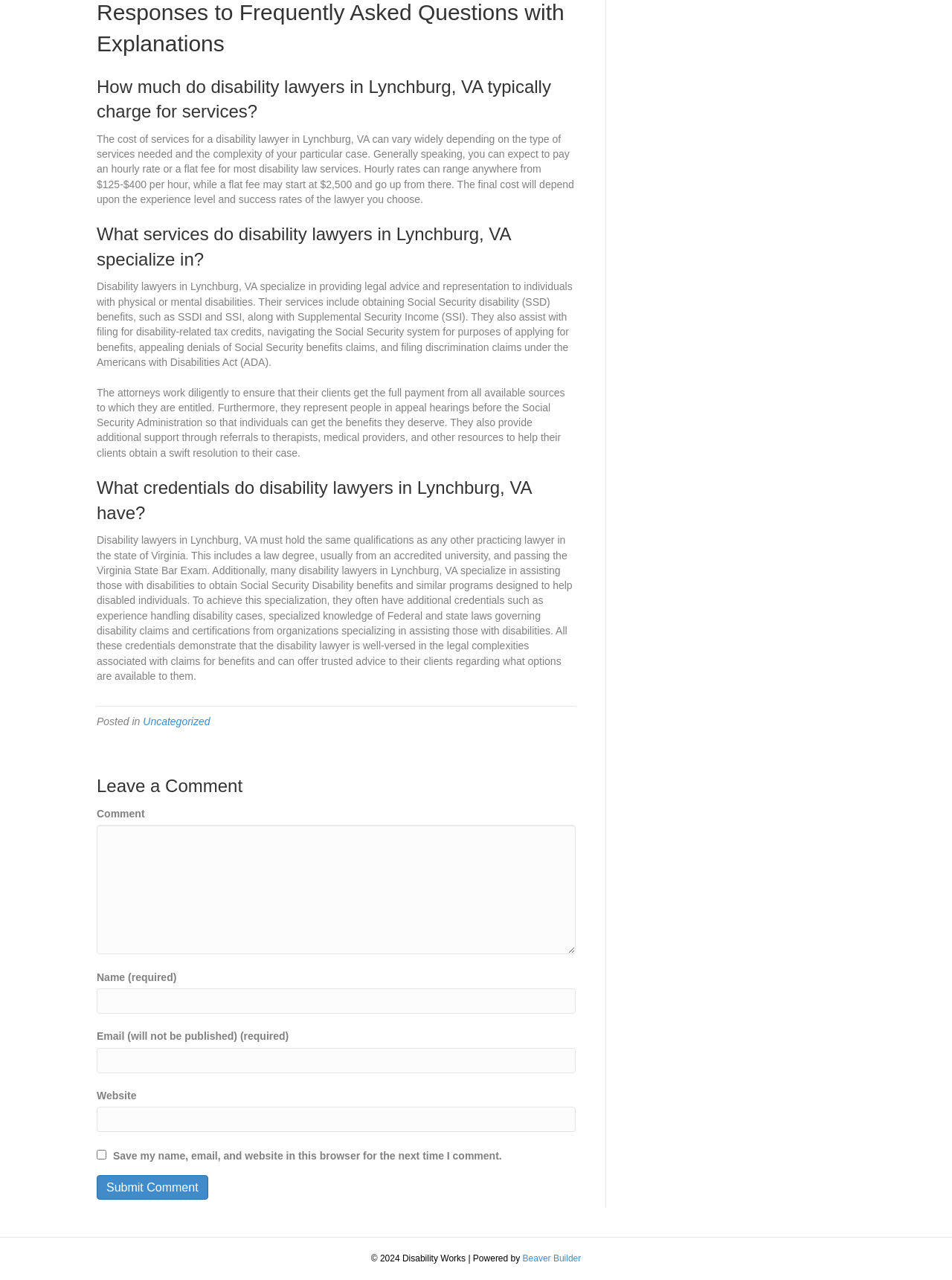Bounding box coordinates must be specified in the format (top-left x, top-left y, bottom-right x, bottom-right y). All values should be floating point numbers between 0 and 1. What are the bounding box coordinates of the UI element described as: NEWS

None